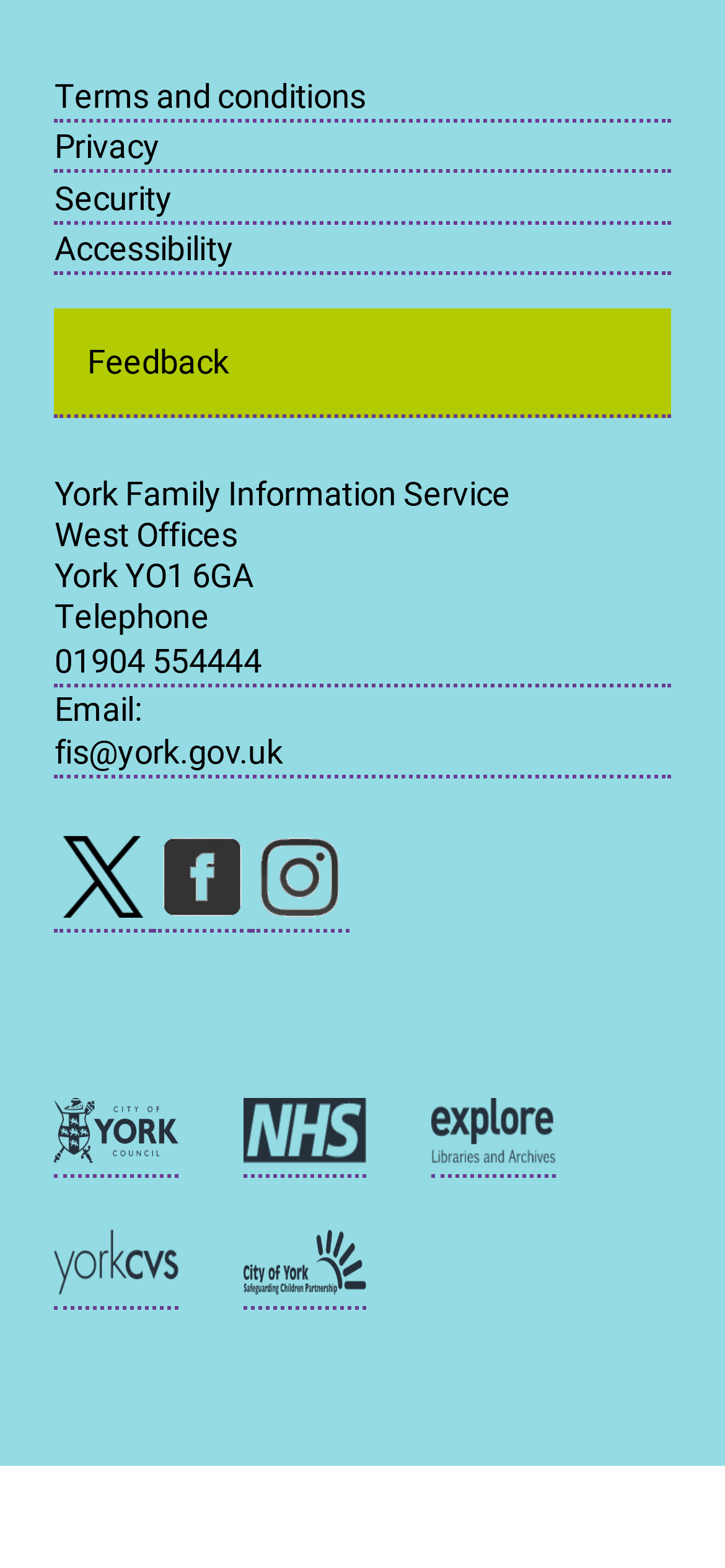Refer to the image and provide an in-depth answer to the question:
How many organization logos are present?

There are five organization logos present, namely Cyc, Nhs, Explore York, York cvs, and City of york, which can be found in the link elements with bounding box coordinates [0.075, 0.699, 0.245, 0.751], [0.335, 0.699, 0.505, 0.751], [0.595, 0.699, 0.765, 0.751], [0.075, 0.782, 0.245, 0.835], and [0.335, 0.782, 0.505, 0.835] respectively.